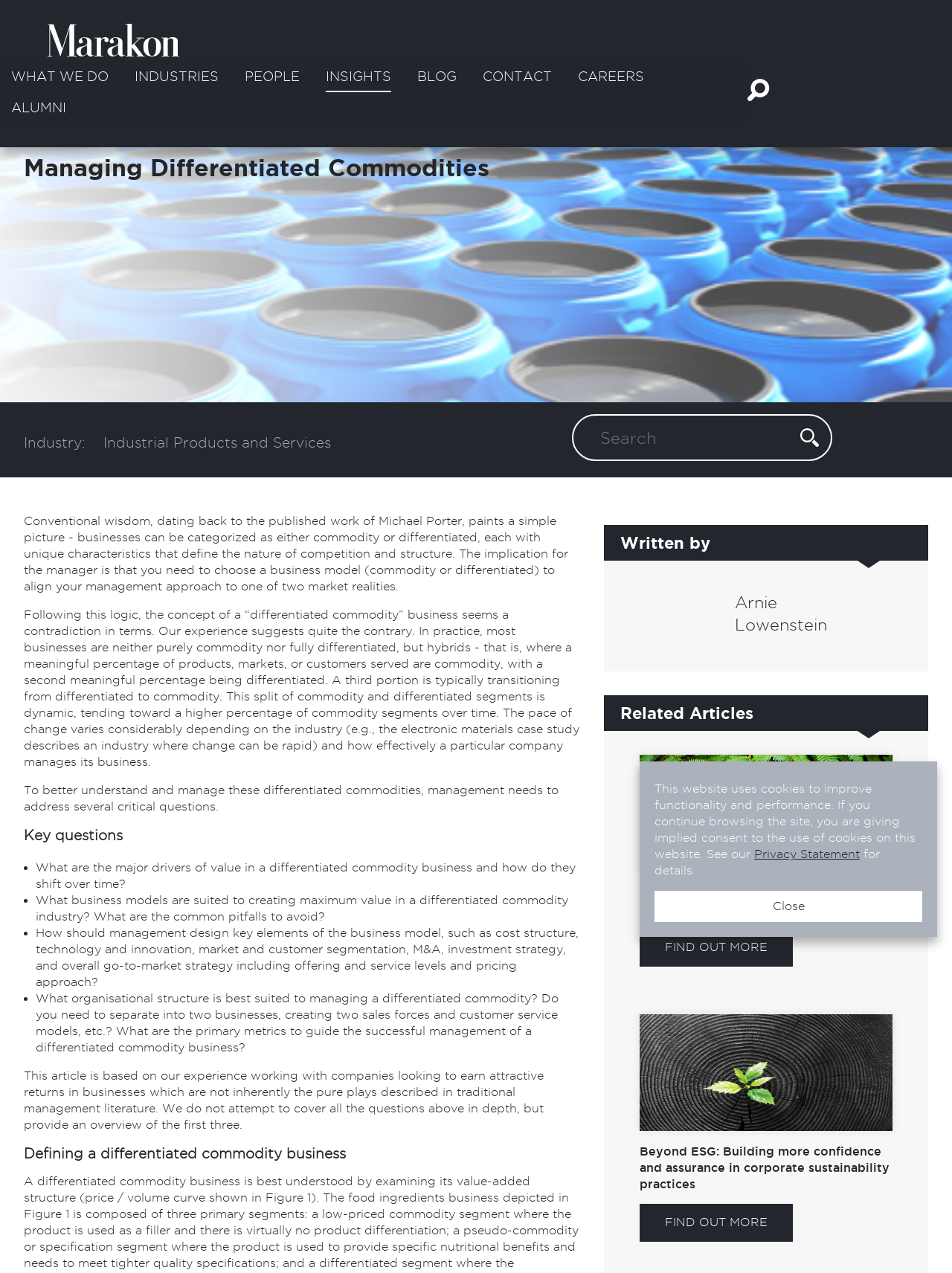Respond to the following question using a concise word or phrase: 
Who is the author of the article?

Arnie Lowenstein